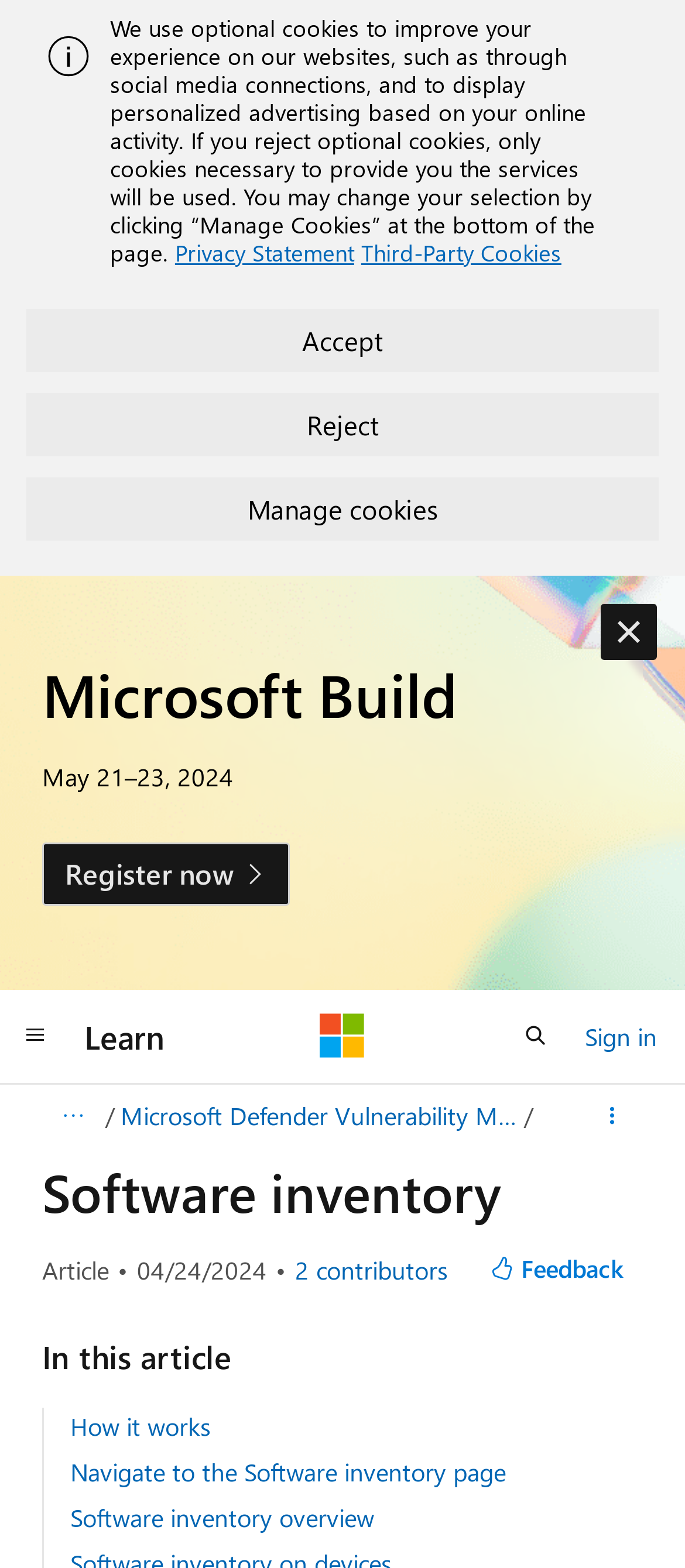What is the purpose of the 'Manage cookies' button?
Please provide a single word or phrase as your answer based on the image.

To manage cookies